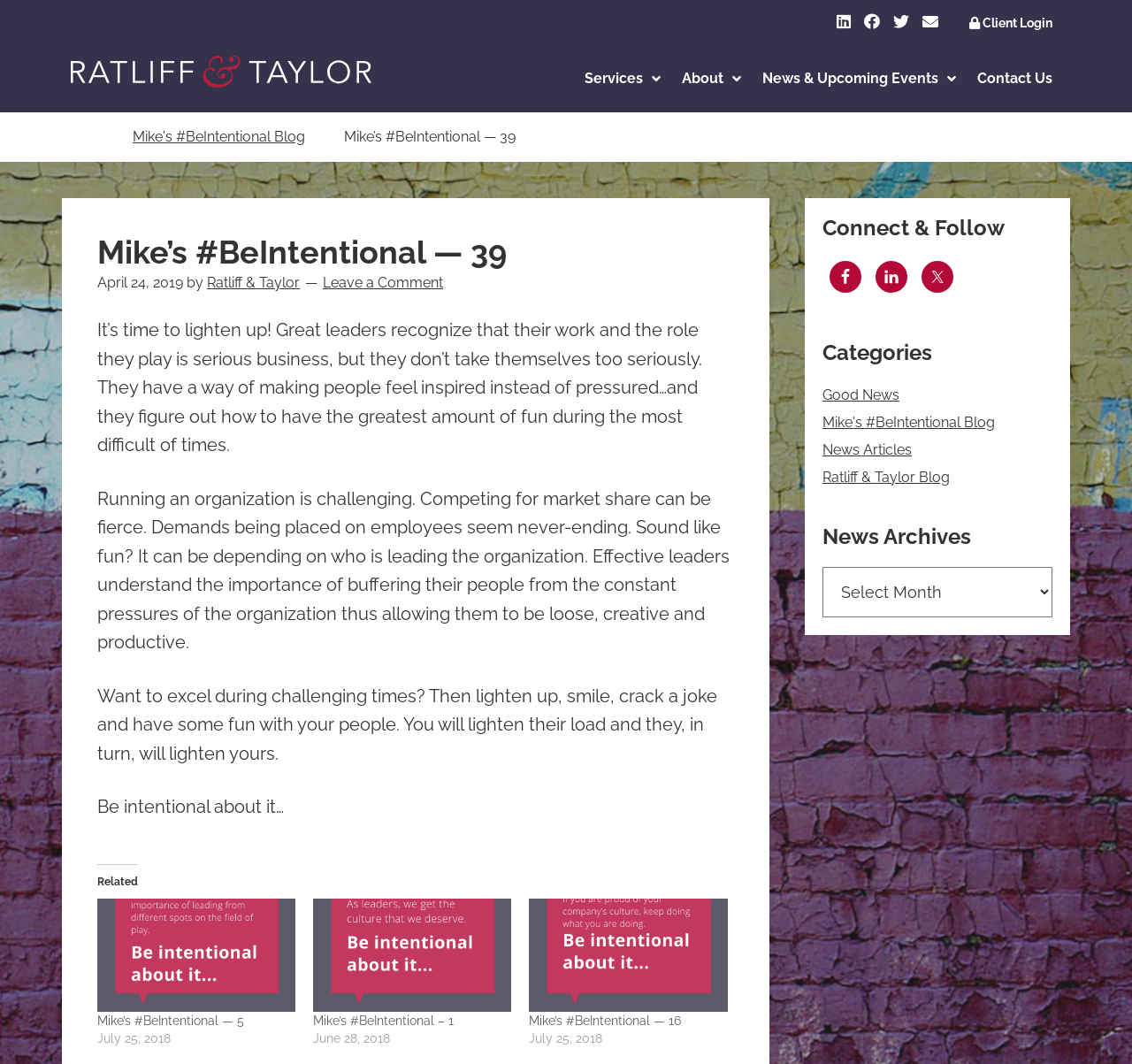Specify the bounding box coordinates of the region I need to click to perform the following instruction: "Click on the 'Client Login' button". The coordinates must be four float numbers in the range of 0 to 1, i.e., [left, top, right, bottom].

[0.852, 0.001, 0.934, 0.042]